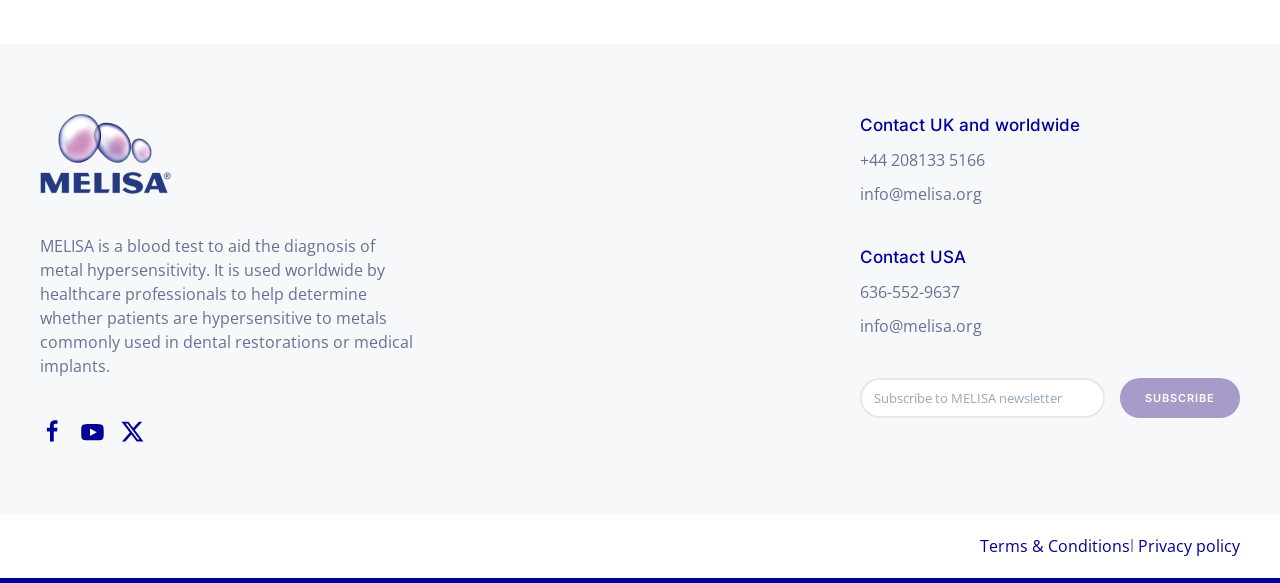What are the two links at the bottom of the page?
Provide an in-depth and detailed explanation in response to the question.

The two links at the bottom of the page are 'Terms & Conditions' and 'Privacy policy', which are located under the contact information sections and are likely related to the website's legal and privacy policies.